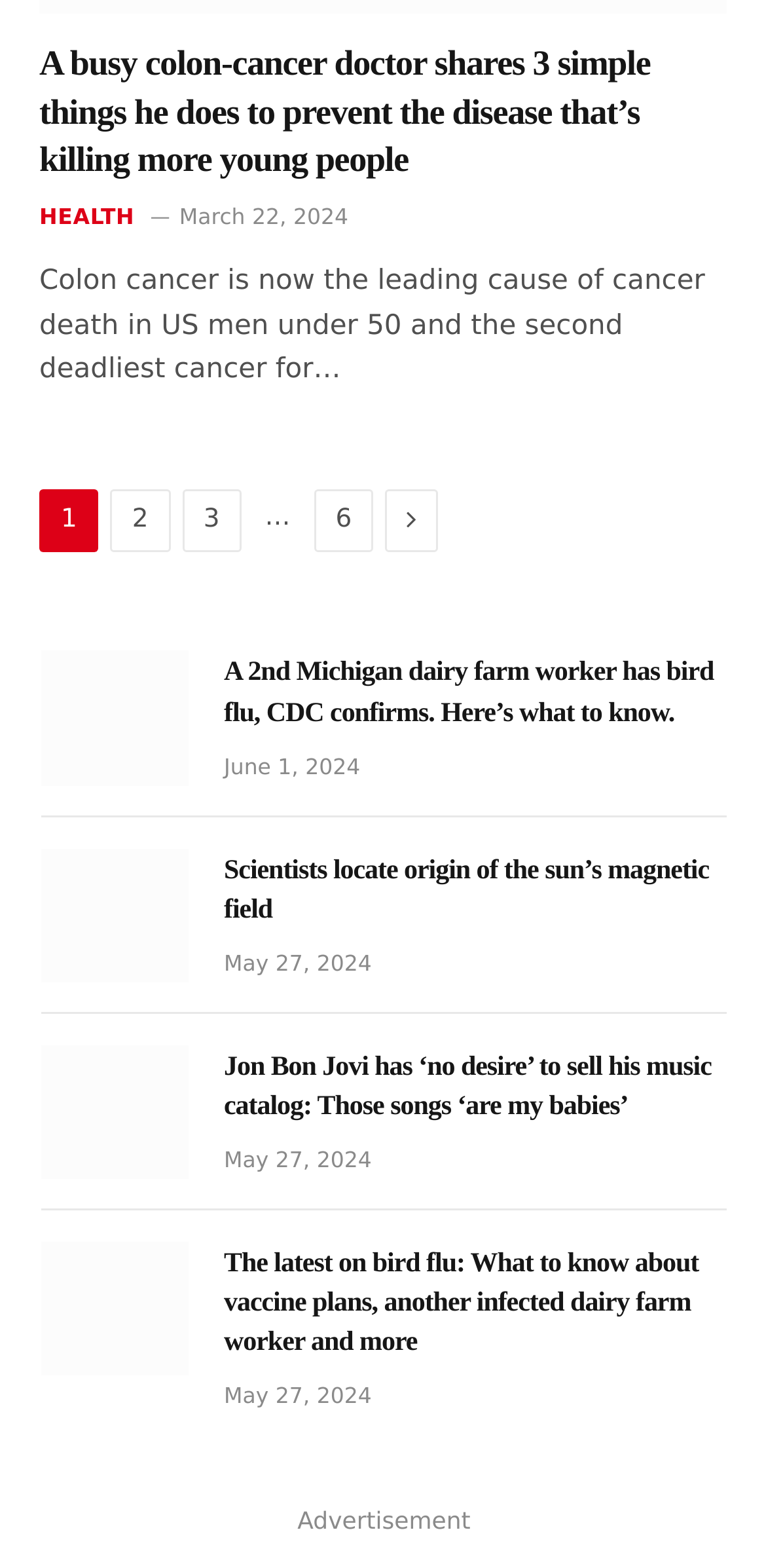What is the purpose of the numbers at the bottom of the page?
Answer the question based on the image using a single word or a brief phrase.

Pagination